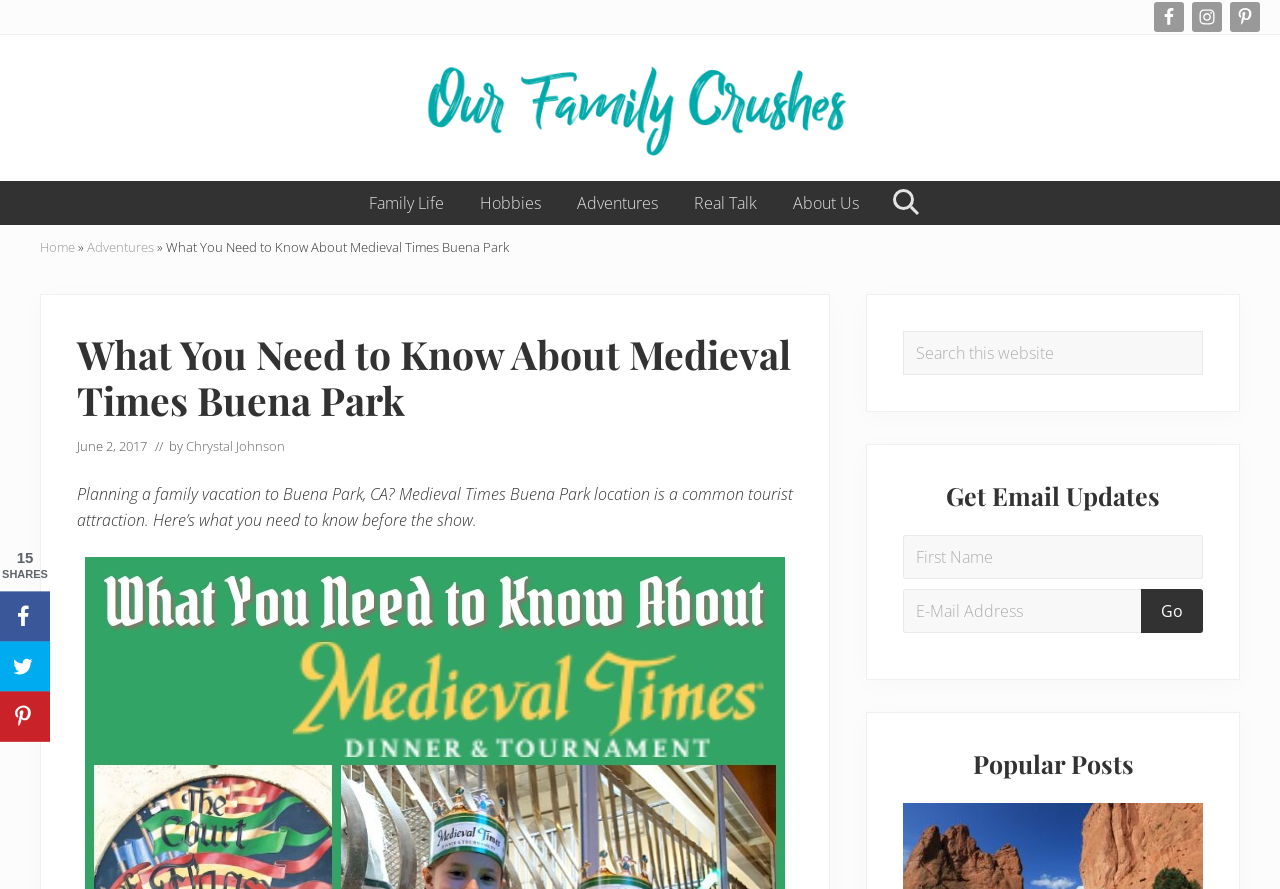Locate and extract the headline of this webpage.

What You Need to Know About Medieval Times Buena Park